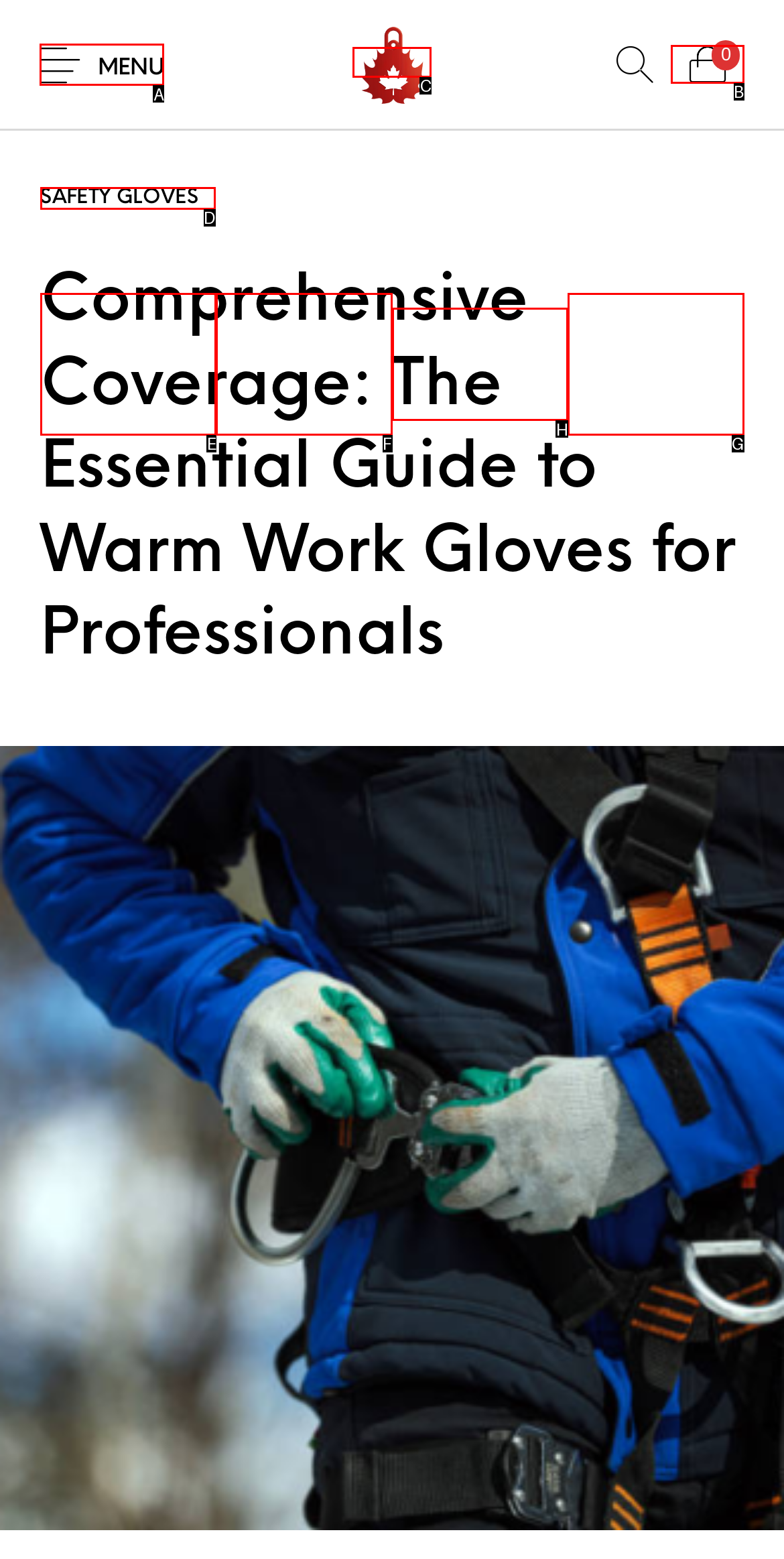For the task: Click on the menu button, specify the letter of the option that should be clicked. Answer with the letter only.

A